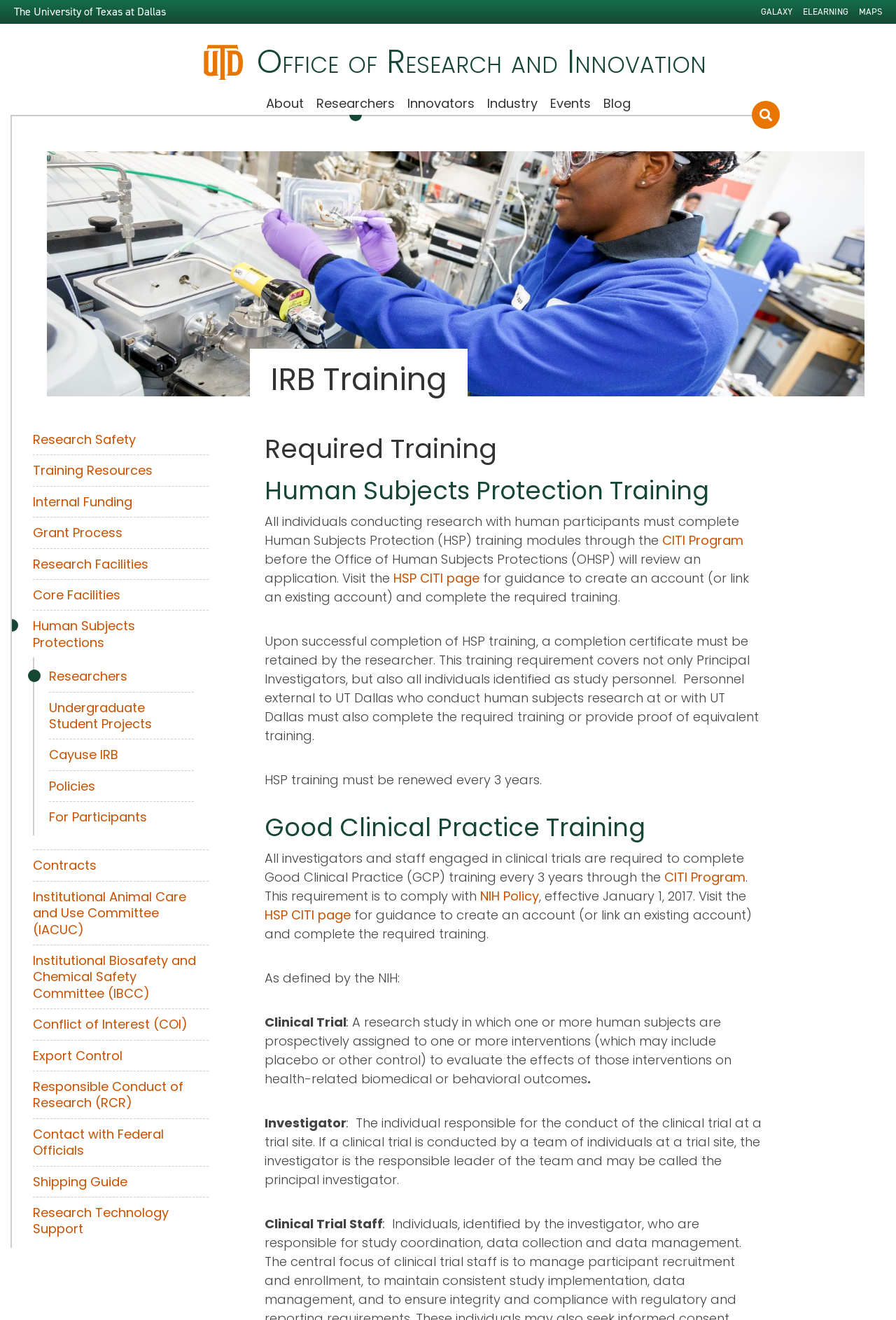Respond with a single word or phrase to the following question: How often must HSP training be renewed?

Every 3 years